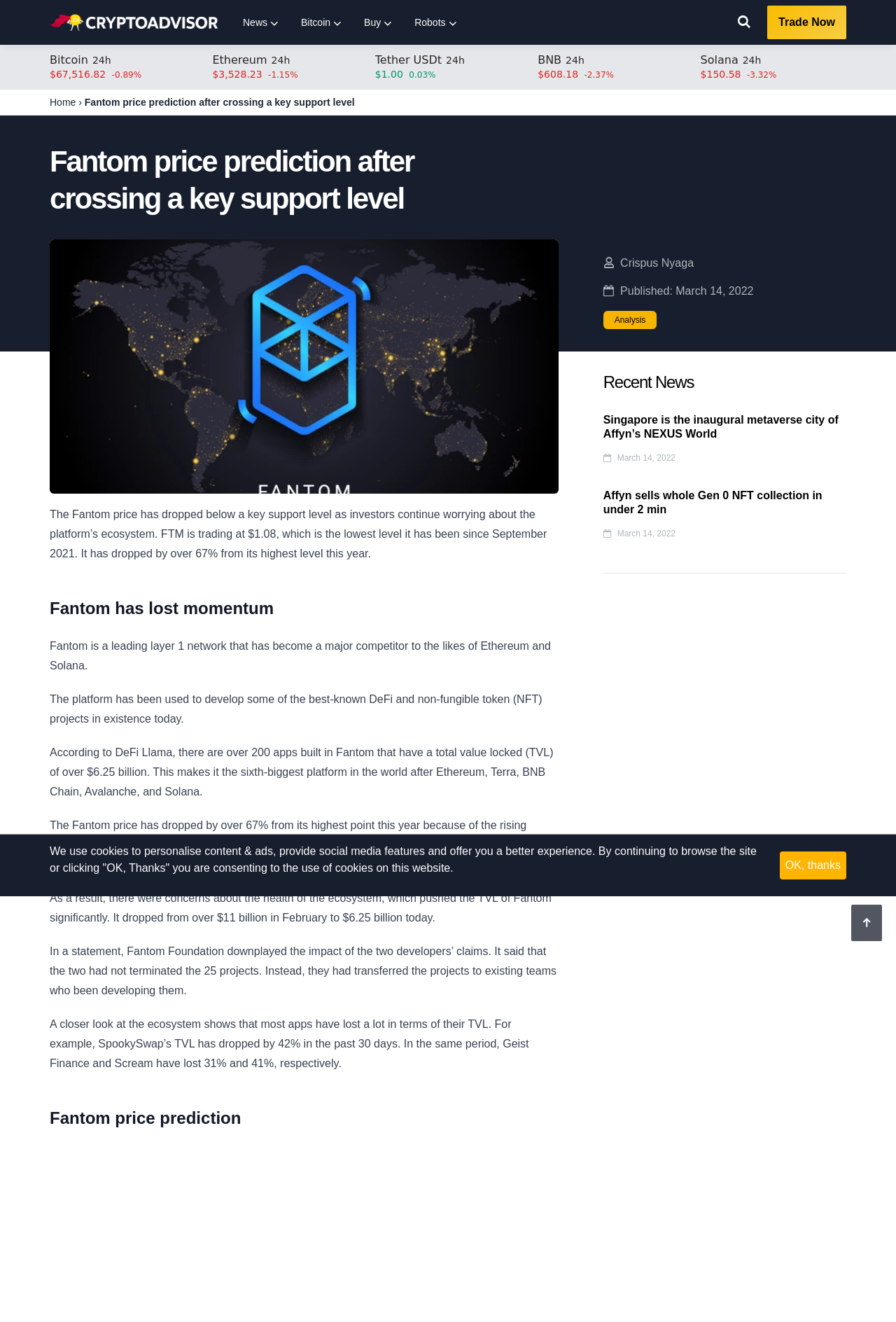Examine the image and give a thorough answer to the following question:
What is the name of the two developers who were reported to be leaving Fantom's ecosystem?

I found the answer by reading the article, which mentions that two of the biggest developers in Fantom's ecosystem, Andre Cronje and Anton Nell, were reported to be leaving and terminating about 25 projects.